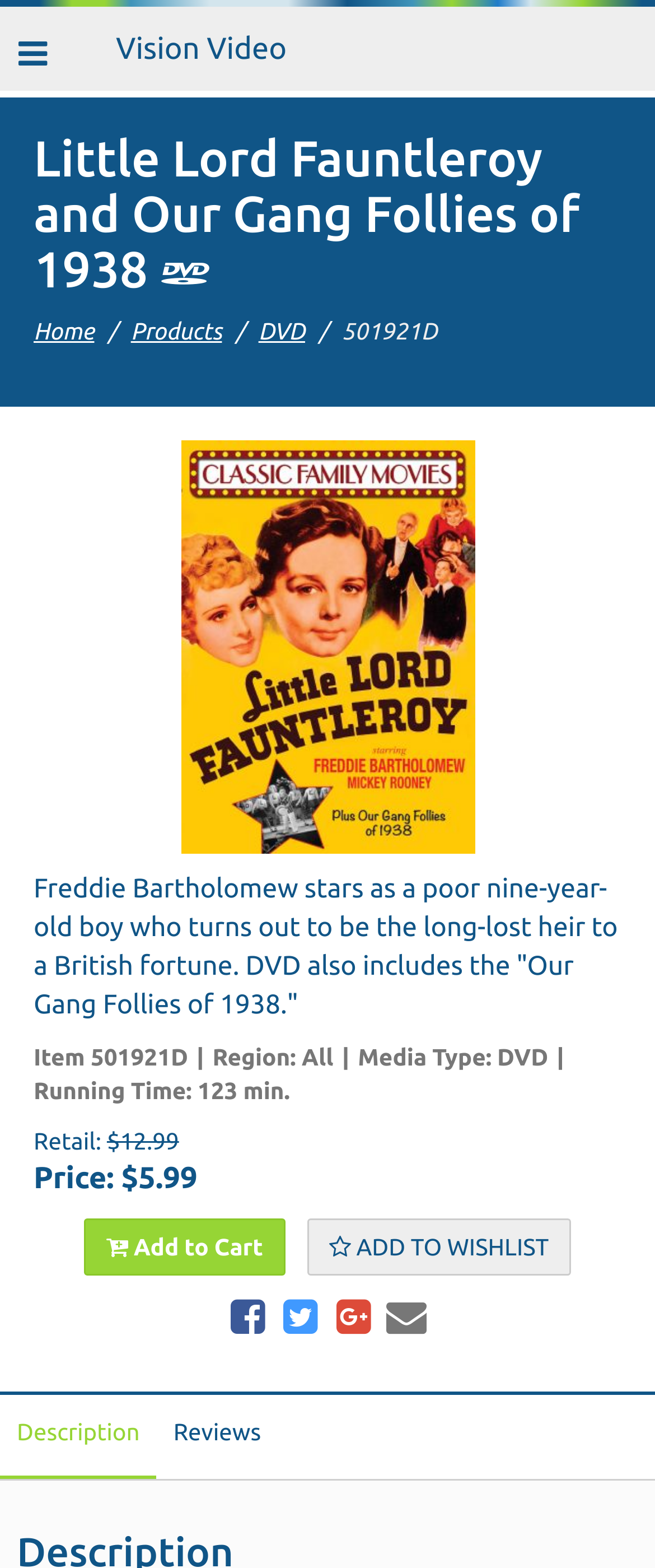Please identify the bounding box coordinates for the region that you need to click to follow this instruction: "Click the toggle navigation button".

[0.0, 0.013, 0.1, 0.058]